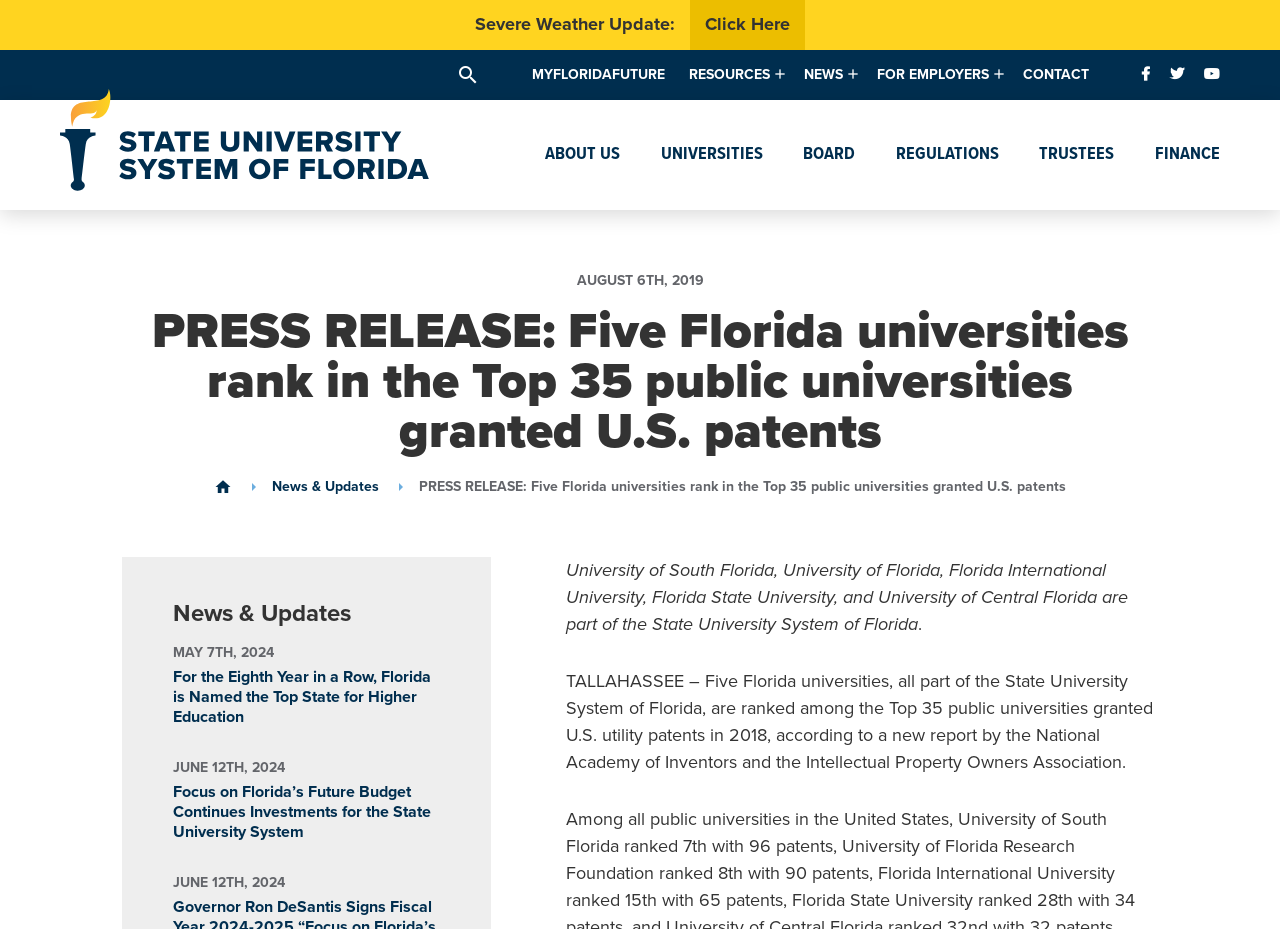Show the bounding box coordinates for the element that needs to be clicked to execute the following instruction: "Click on the 'MYFLORIDAFUTURE' link". Provide the coordinates in the form of four float numbers between 0 and 1, i.e., [left, top, right, bottom].

[0.406, 0.054, 0.529, 0.108]